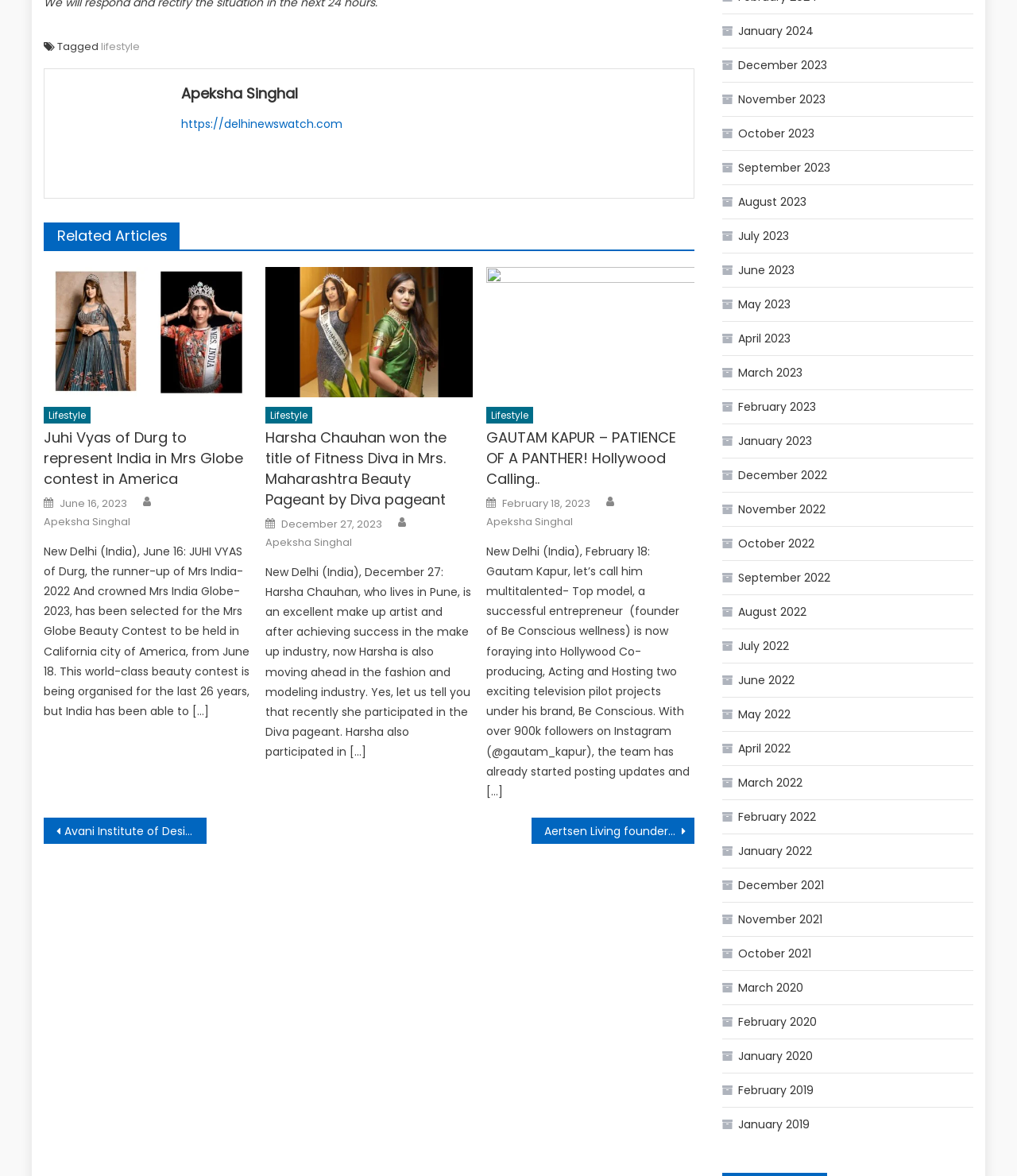Provide a one-word or one-phrase answer to the question:
What is the title of the section that contains the links to previous months?

Post navigation